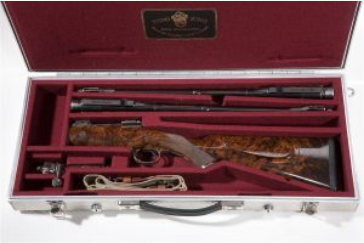What type of rifles is the case designed for?
From the image, respond with a single word or phrase.

Bolt-action rifles